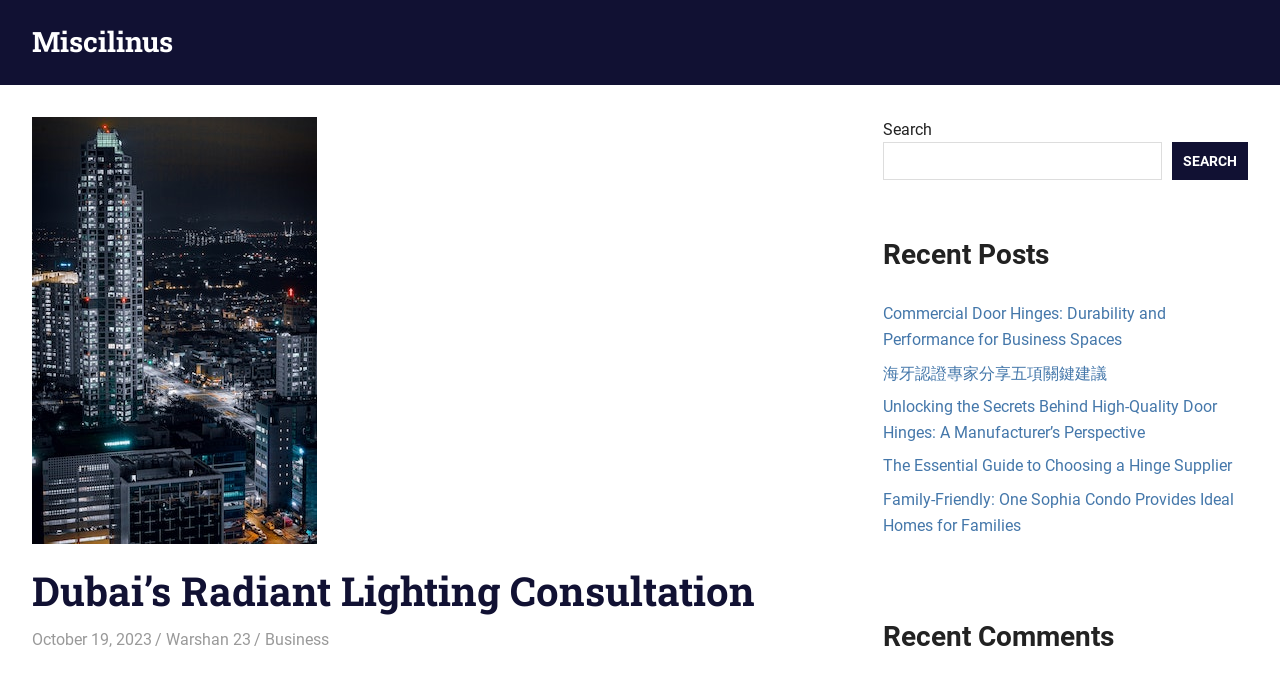What is the purpose of the search bar?
Answer the question with a single word or phrase, referring to the image.

To search the website